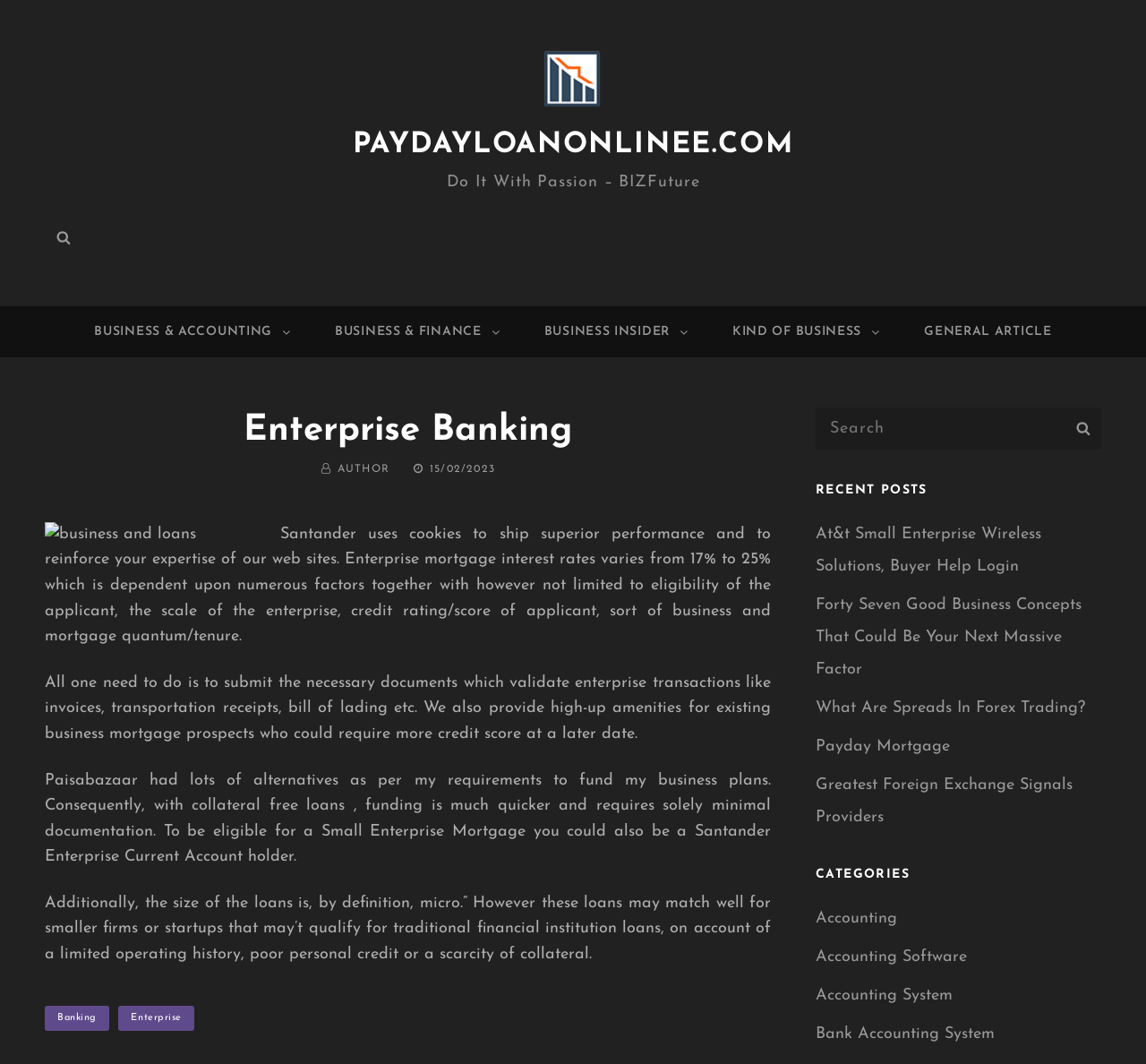Please respond to the question with a concise word or phrase:
What is the name of the website?

paydayloanonlinee.com